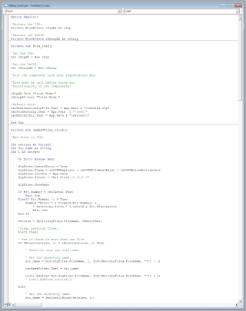What feature can be set for encrypted ZIP files?
Based on the visual details in the image, please answer the question thoroughly.

The component allows developers to set passwords for encrypted ZIP files, providing an additional layer of security and control over the compressed files.